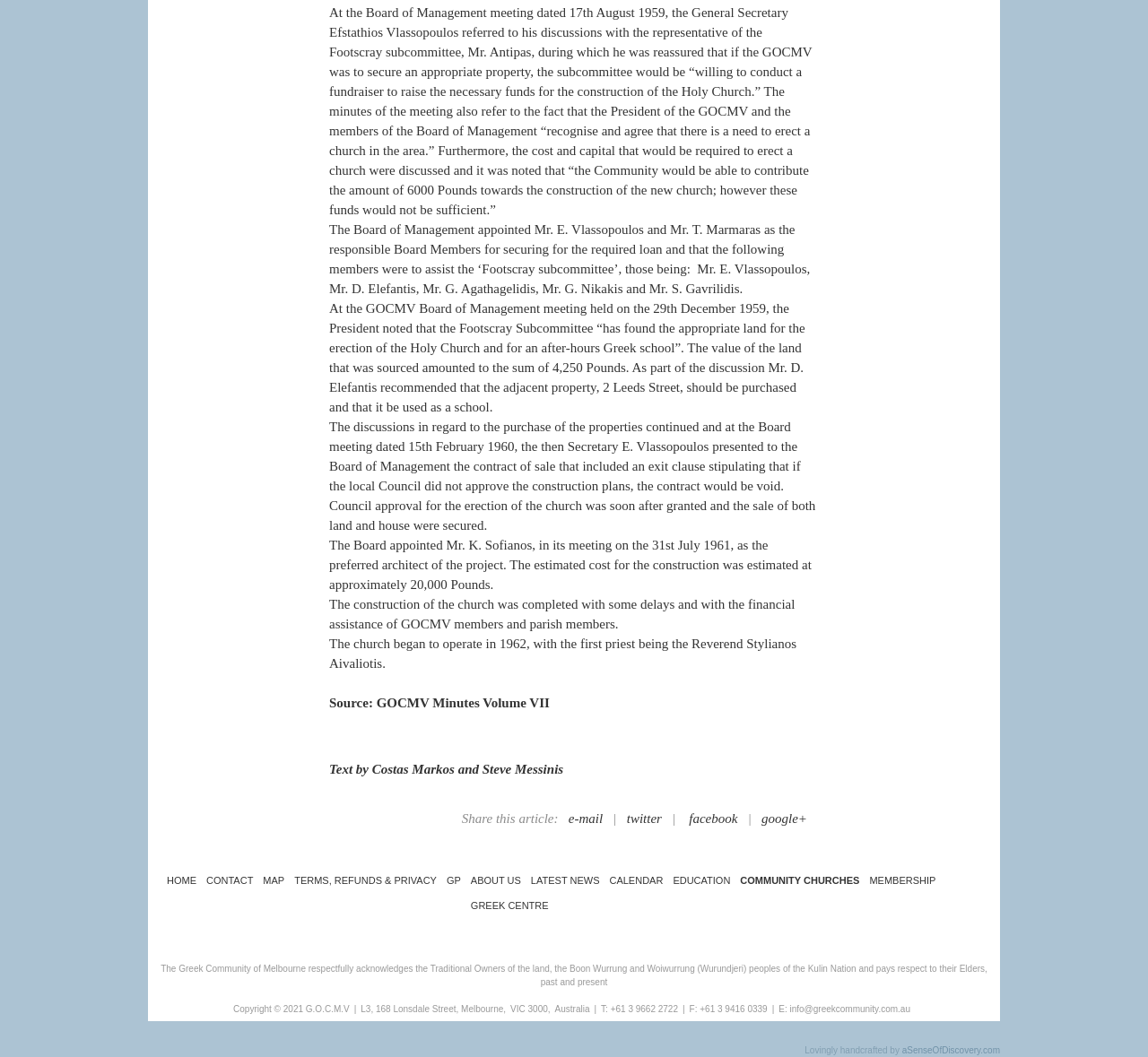Please identify the bounding box coordinates of the element I need to click to follow this instruction: "Check the latest news".

[0.462, 0.828, 0.522, 0.838]